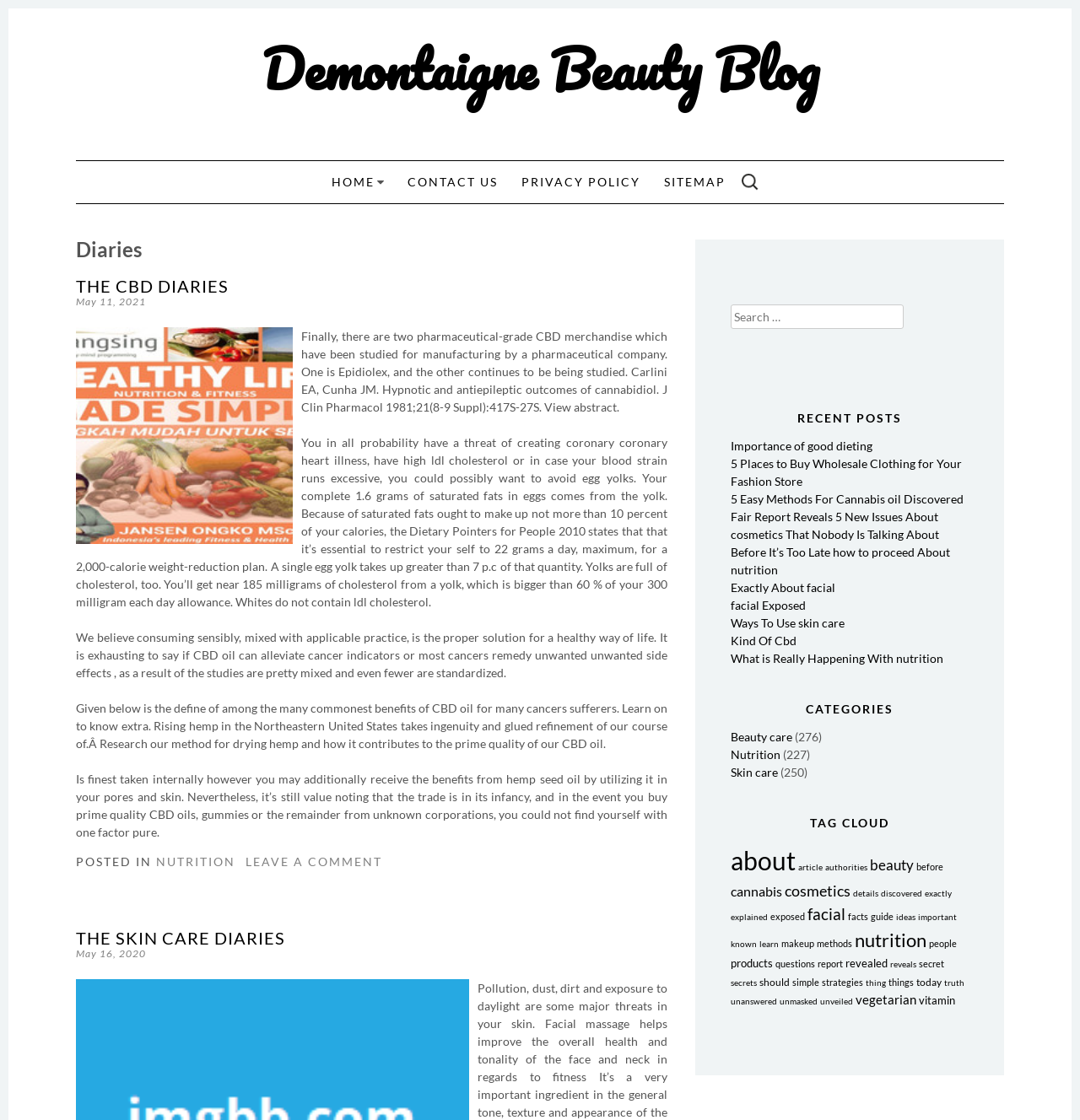Please examine the image and provide a detailed answer to the question: How many categories are listed on the webpage?

The webpage lists three categories: 'Beauty care', 'Nutrition', and 'Skin care', which can be found in the 'CATEGORIES' section.